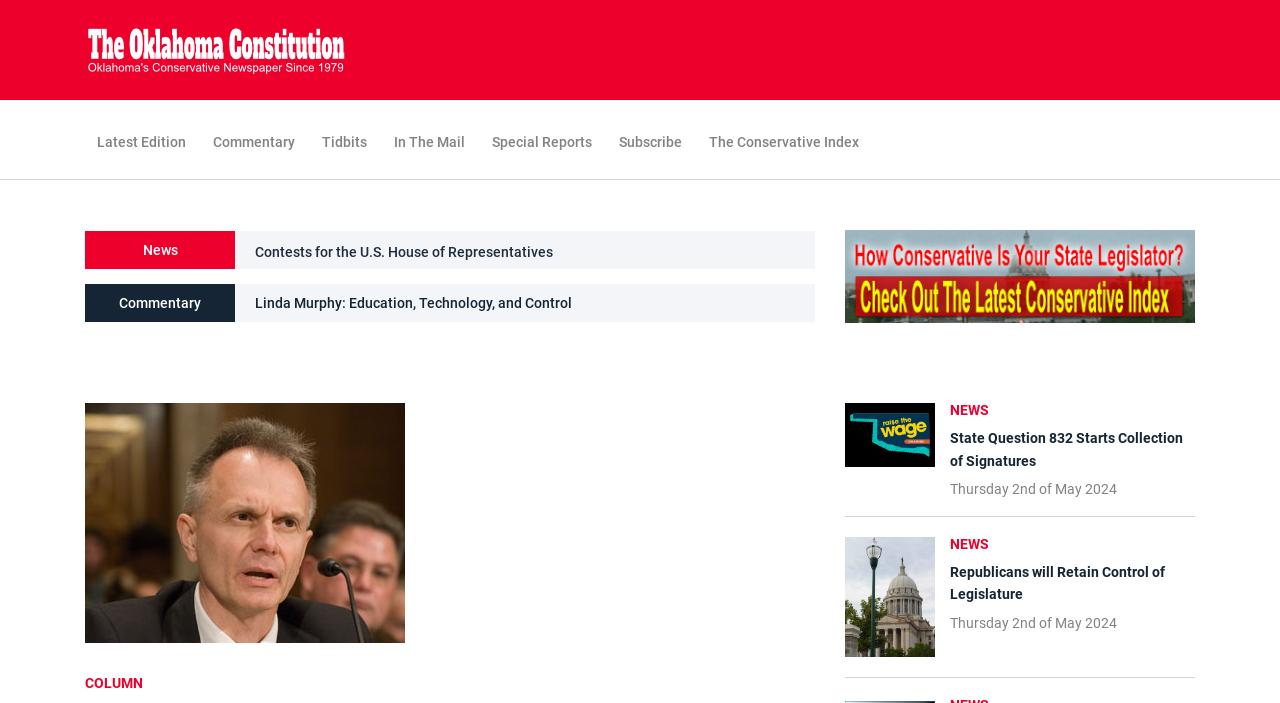Please specify the bounding box coordinates of the clickable section necessary to execute the following command: "Click on The Oklahoma Constitution link".

[0.066, 0.036, 0.27, 0.106]